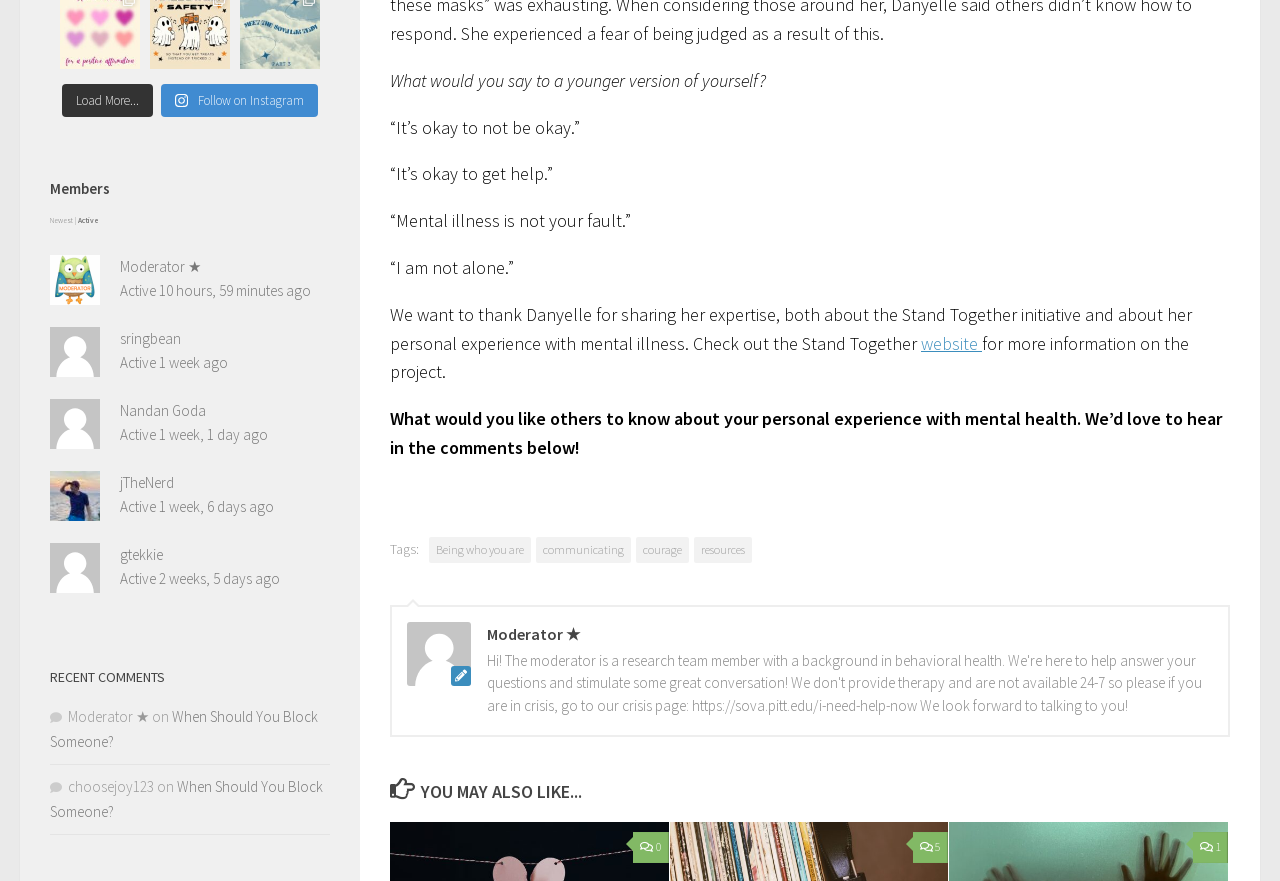From the element description: "table of contents", extract the bounding box coordinates of the UI element. The coordinates should be expressed as four float numbers between 0 and 1, in the order [left, top, right, bottom].

None